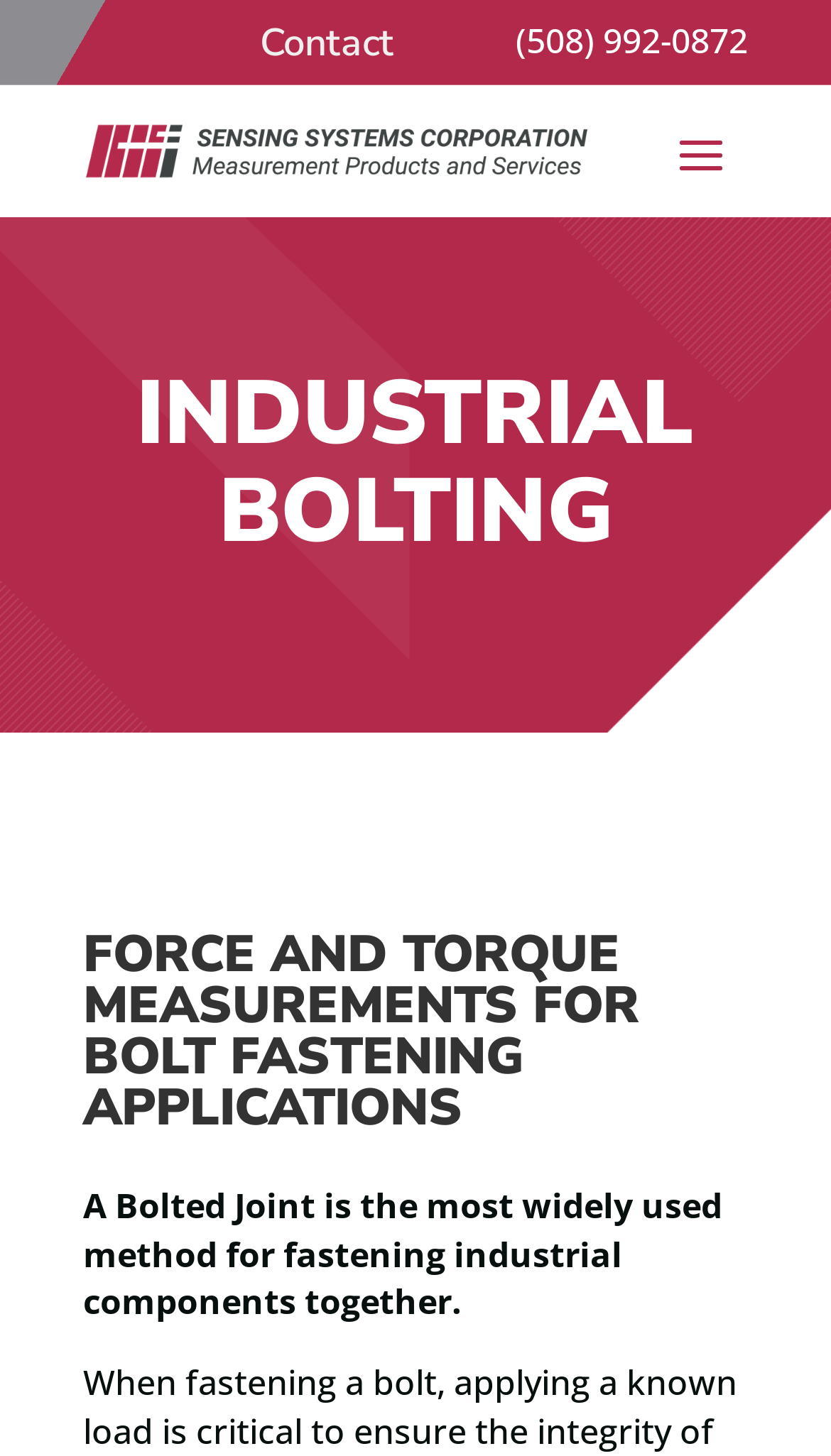Respond to the following question using a concise word or phrase: 
What is the main topic of the webpage?

Industrial Bolting